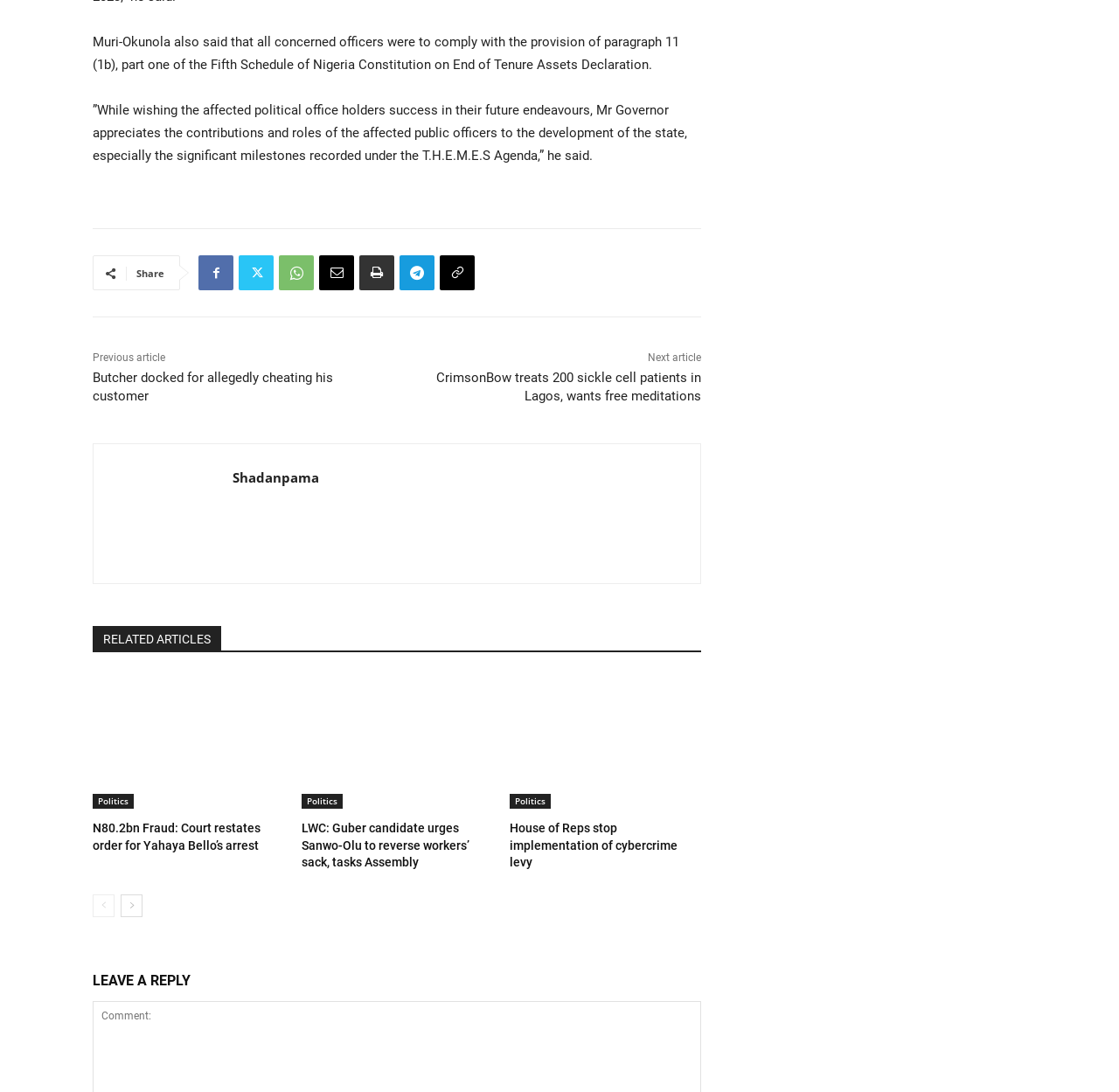Determine the bounding box coordinates of the clickable area required to perform the following instruction: "Read the next article". The coordinates should be represented as four float numbers between 0 and 1: [left, top, right, bottom].

[0.579, 0.322, 0.627, 0.333]